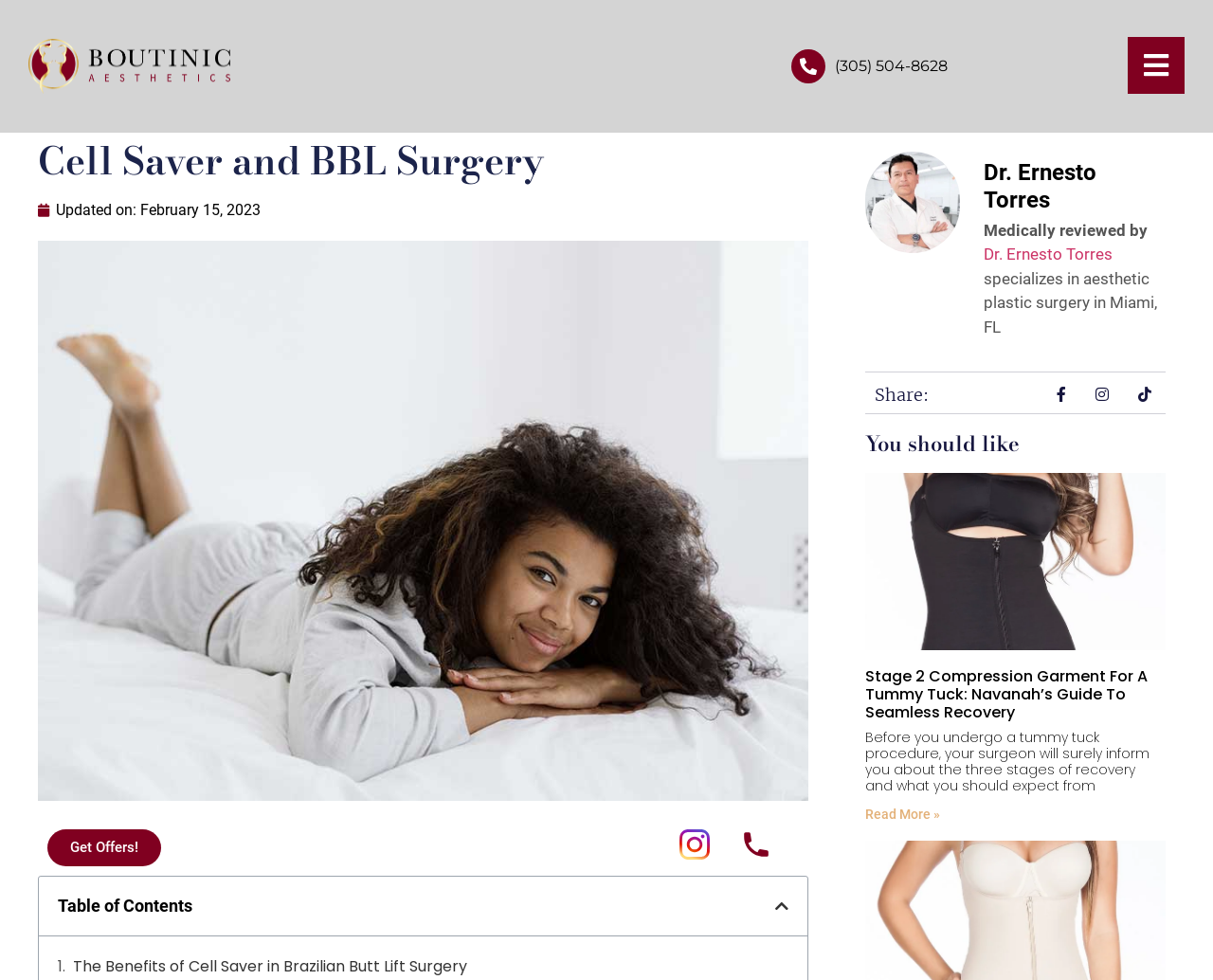Observe the image and answer the following question in detail: What is the topic of the main image on the webpage?

I determined the topic of the main image by looking at the image element with the description 'cell saver and bbl surgery' which is located below the main heading.